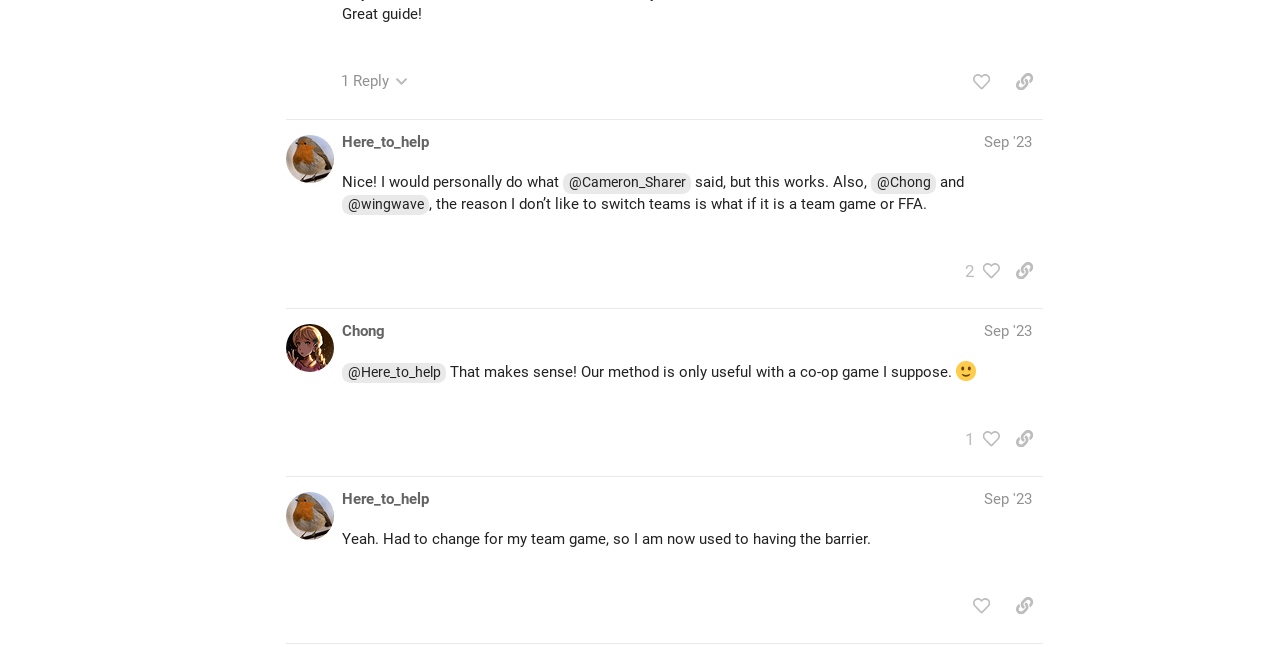Please find the bounding box coordinates of the element that you should click to achieve the following instruction: "Share a link to this post". The coordinates should be presented as four float numbers between 0 and 1: [left, top, right, bottom].

[0.786, 0.1, 0.815, 0.153]